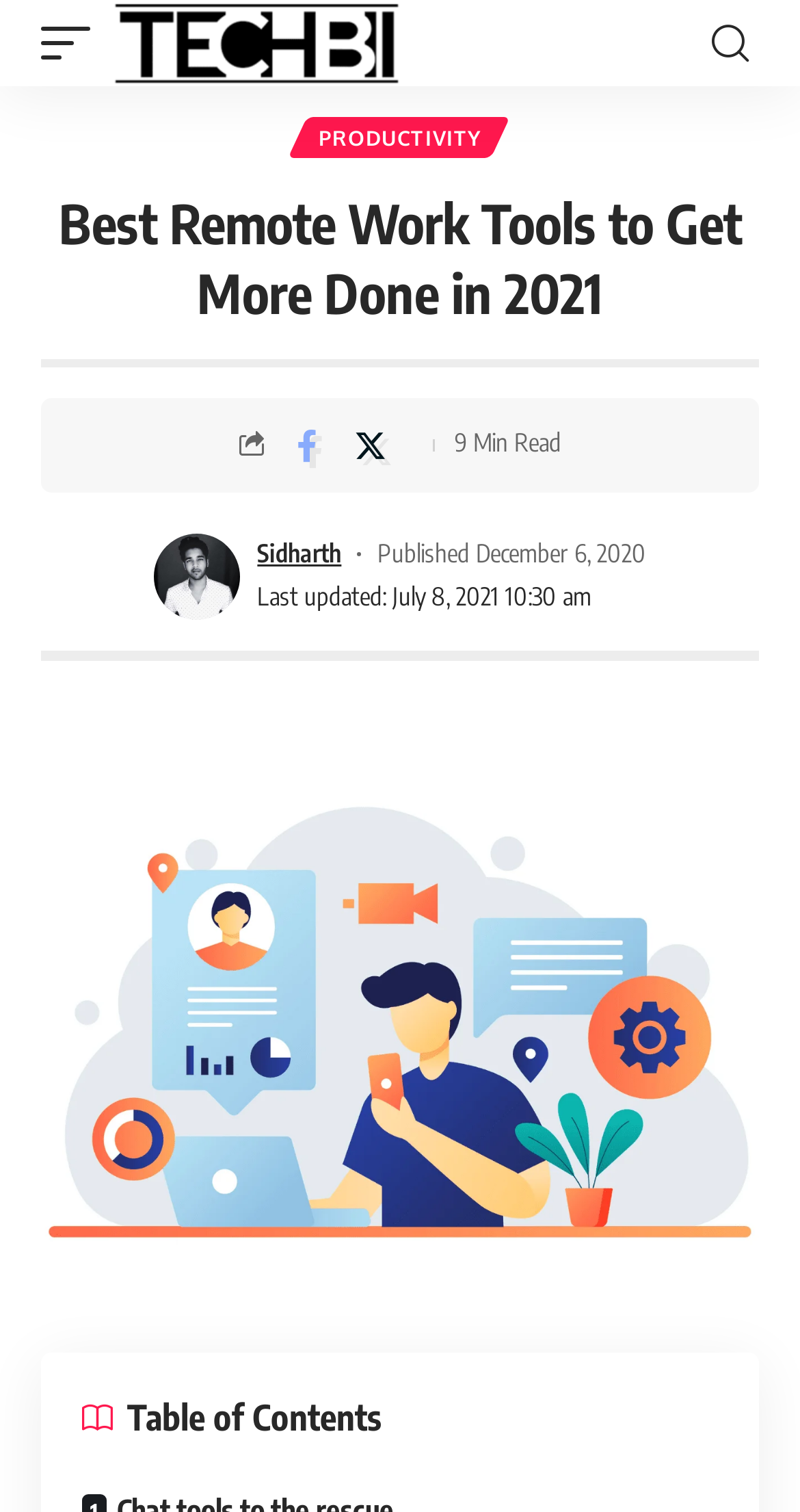Find the bounding box of the element with the following description: "title="TechBii"". The coordinates must be four float numbers between 0 and 1, formatted as [left, top, right, bottom].

[0.138, 0.0, 0.869, 0.057]